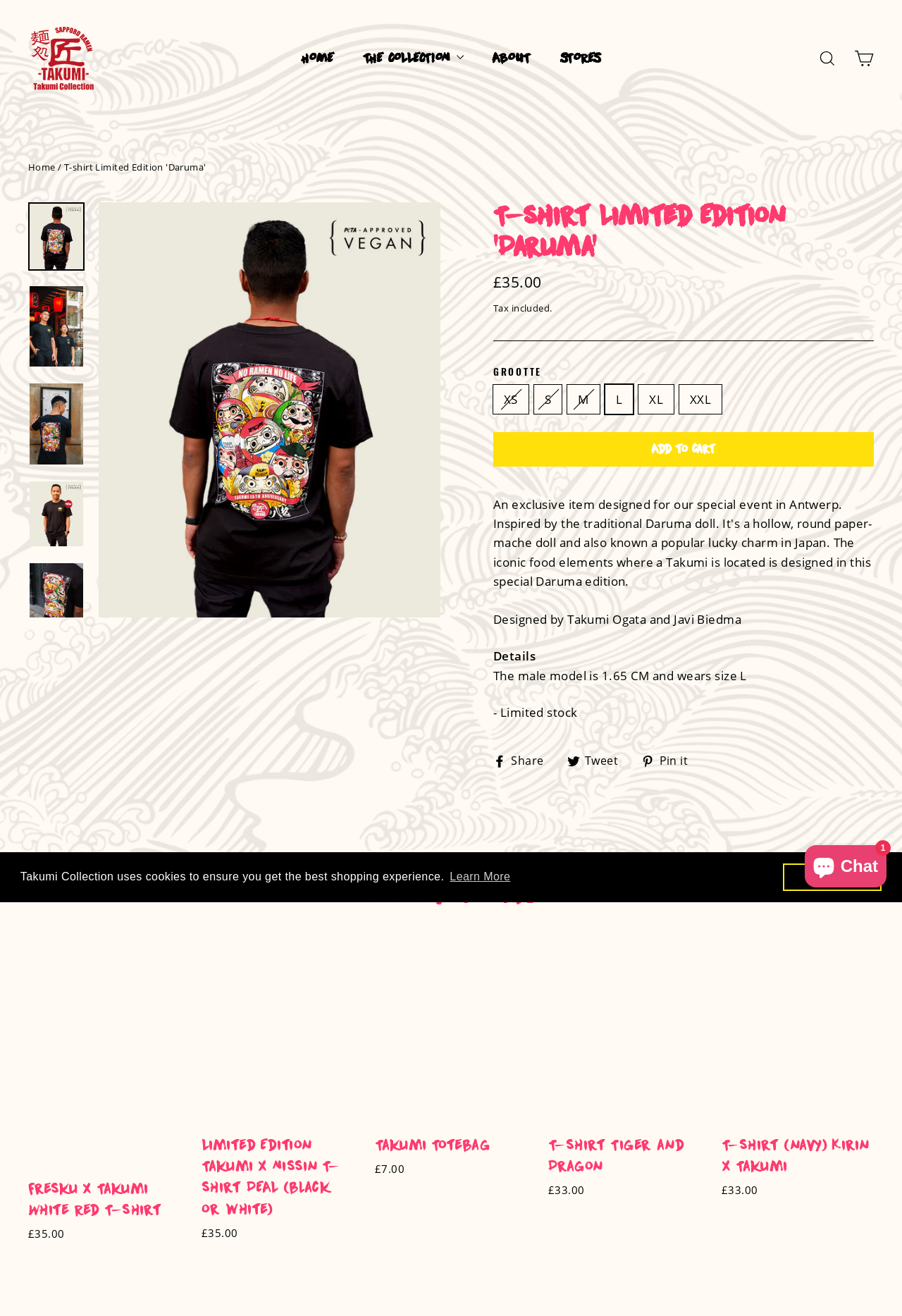Generate the main heading text from the webpage.

T-shirt Limited Edition 'Daruma'